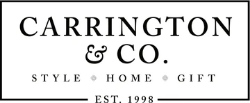Give a thorough explanation of the elements present in the image.

The image features the logo of "Carrington & Co.," a brand that emphasizes style, home decor, and gifting. Established in 1998, the logo presents a clean and elegant design, highlighting the company's commitment to providing quality products. The text is set in a sophisticated font, with "Carrington & Co." prominently displayed, accompanied by stylized elements such as the words "STYLE," "HOME," and "GIFT" separated by decorative dots, showcasing the brand's diverse offerings. The overall aesthetic conveys a sense of refinement and timelessness, inviting customers to explore their collection.